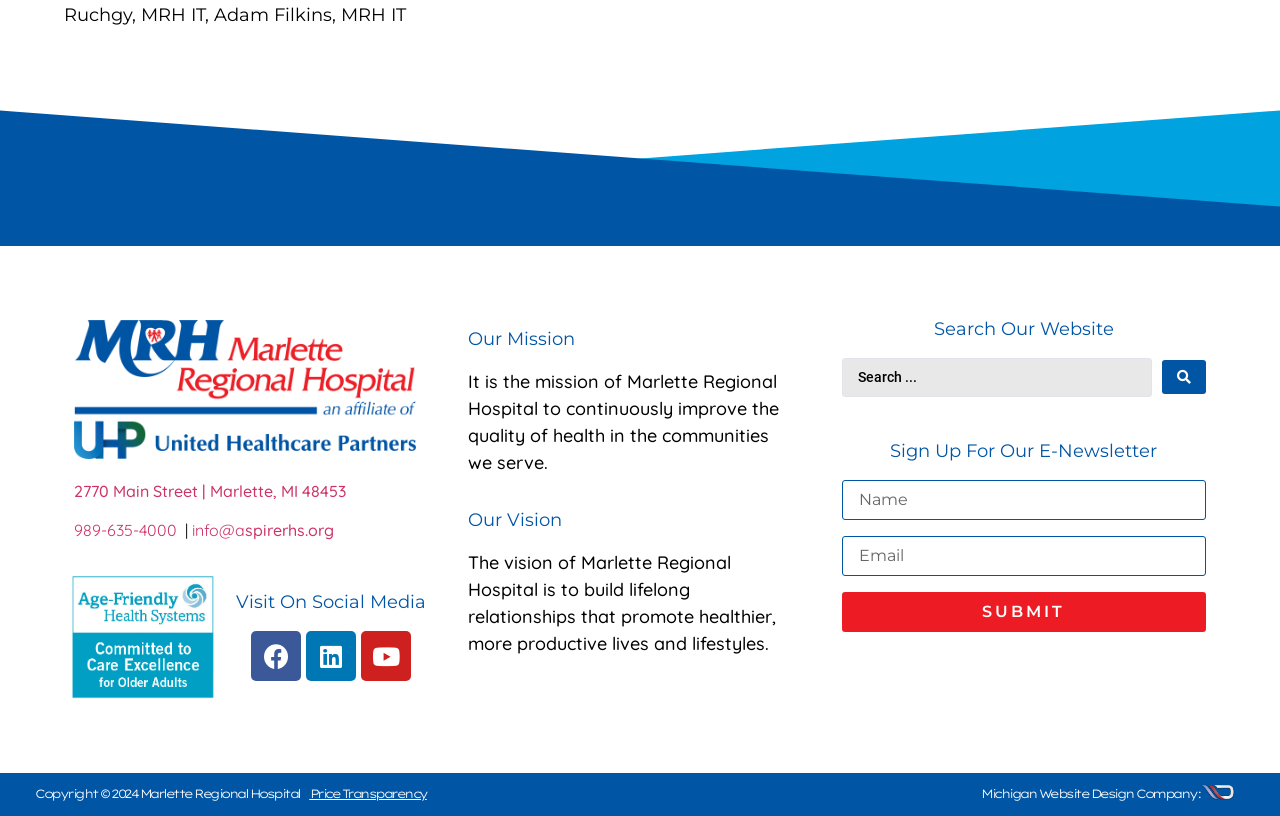Determine the bounding box coordinates of the element's region needed to click to follow the instruction: "Visit Marlette Regional Hospital on Facebook". Provide these coordinates as four float numbers between 0 and 1, formatted as [left, top, right, bottom].

[0.196, 0.774, 0.235, 0.835]